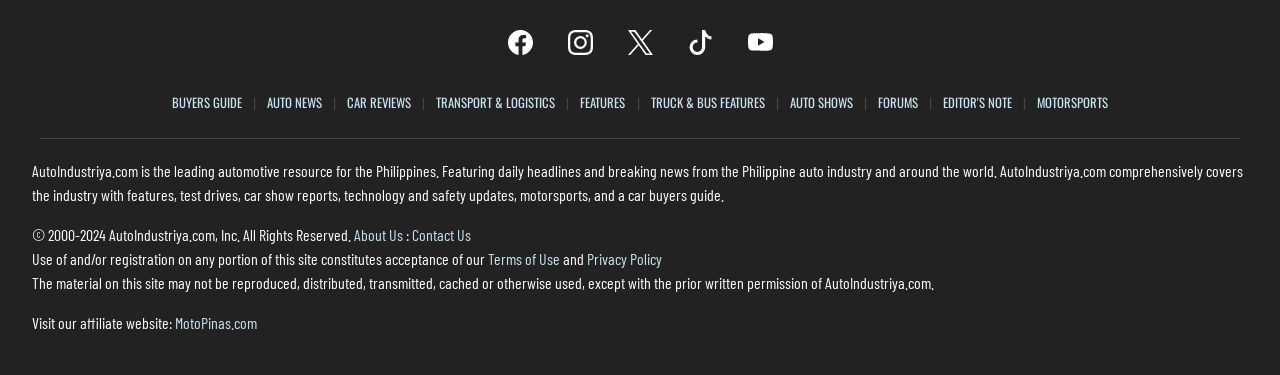Given the element description, predict the bounding box coordinates in the format (top-left x, top-left y, bottom-right x, bottom-right y), using floating point numbers between 0 and 1: title="Follow us on Instagram"

[0.437, 0.125, 0.469, 0.176]